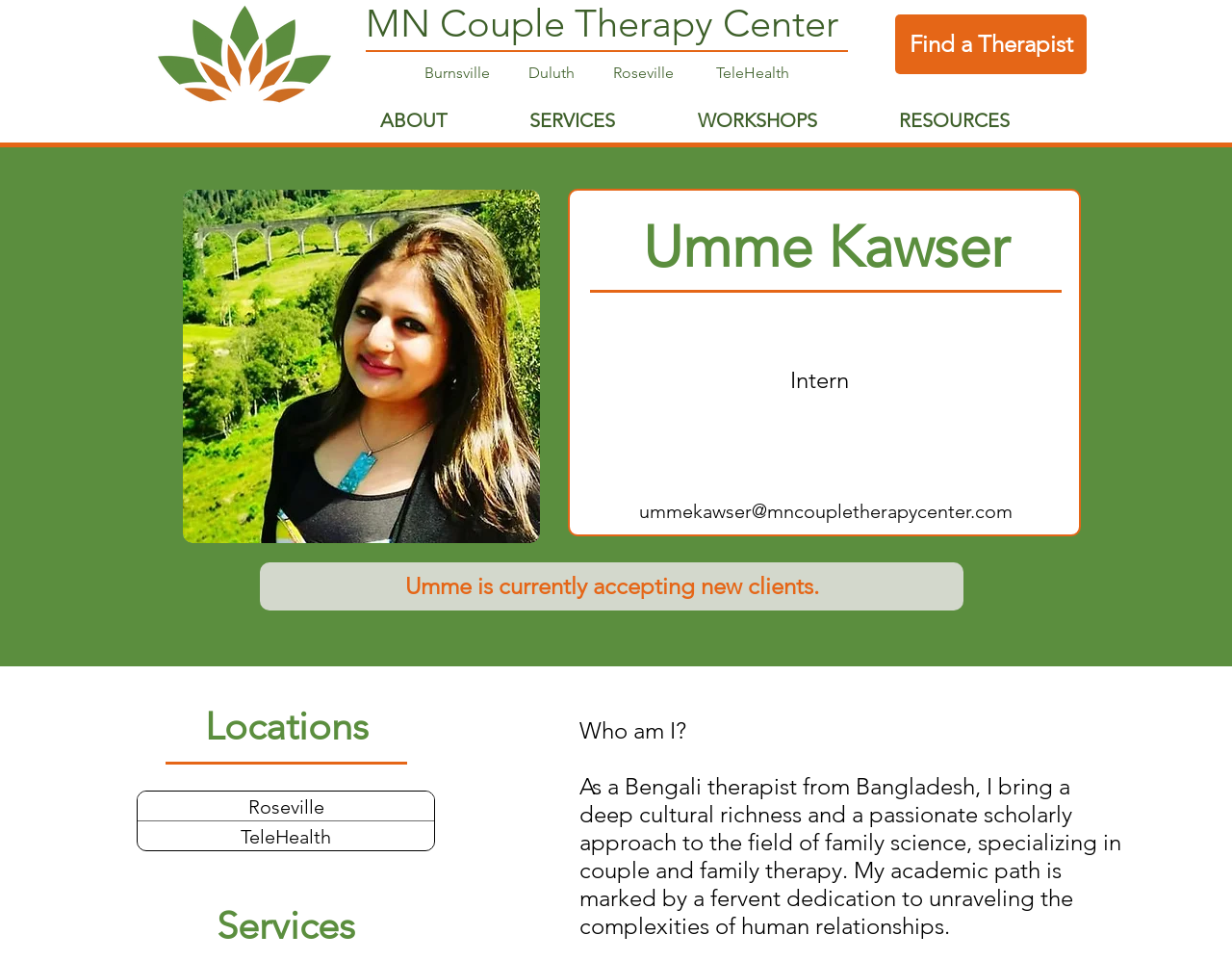Determine the bounding box coordinates of the clickable region to execute the instruction: "Contact Umme Kawser via email". The coordinates should be four float numbers between 0 and 1, denoted as [left, top, right, bottom].

[0.518, 0.52, 0.821, 0.544]